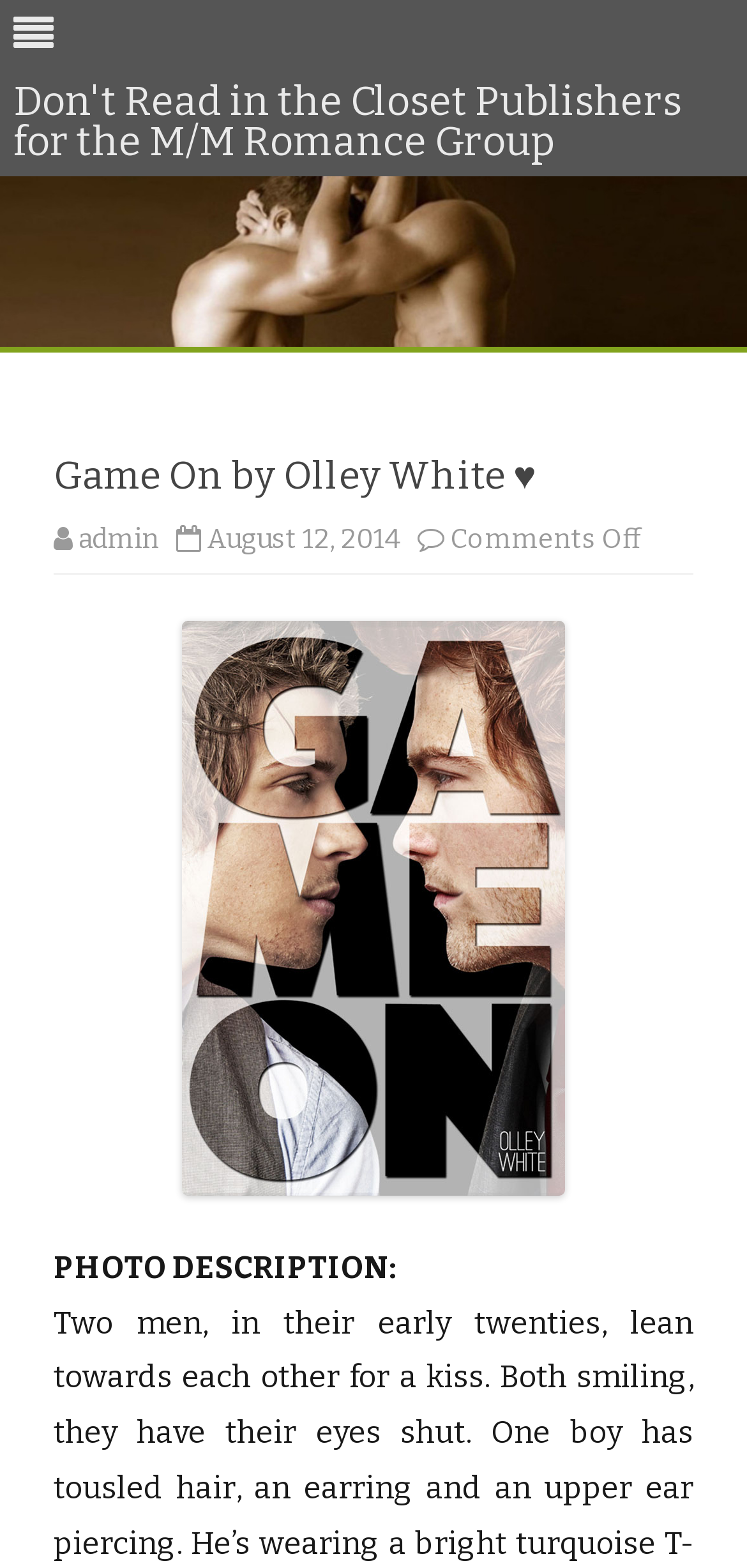What is the author of the book?
Based on the screenshot, answer the question with a single word or phrase.

Olley White